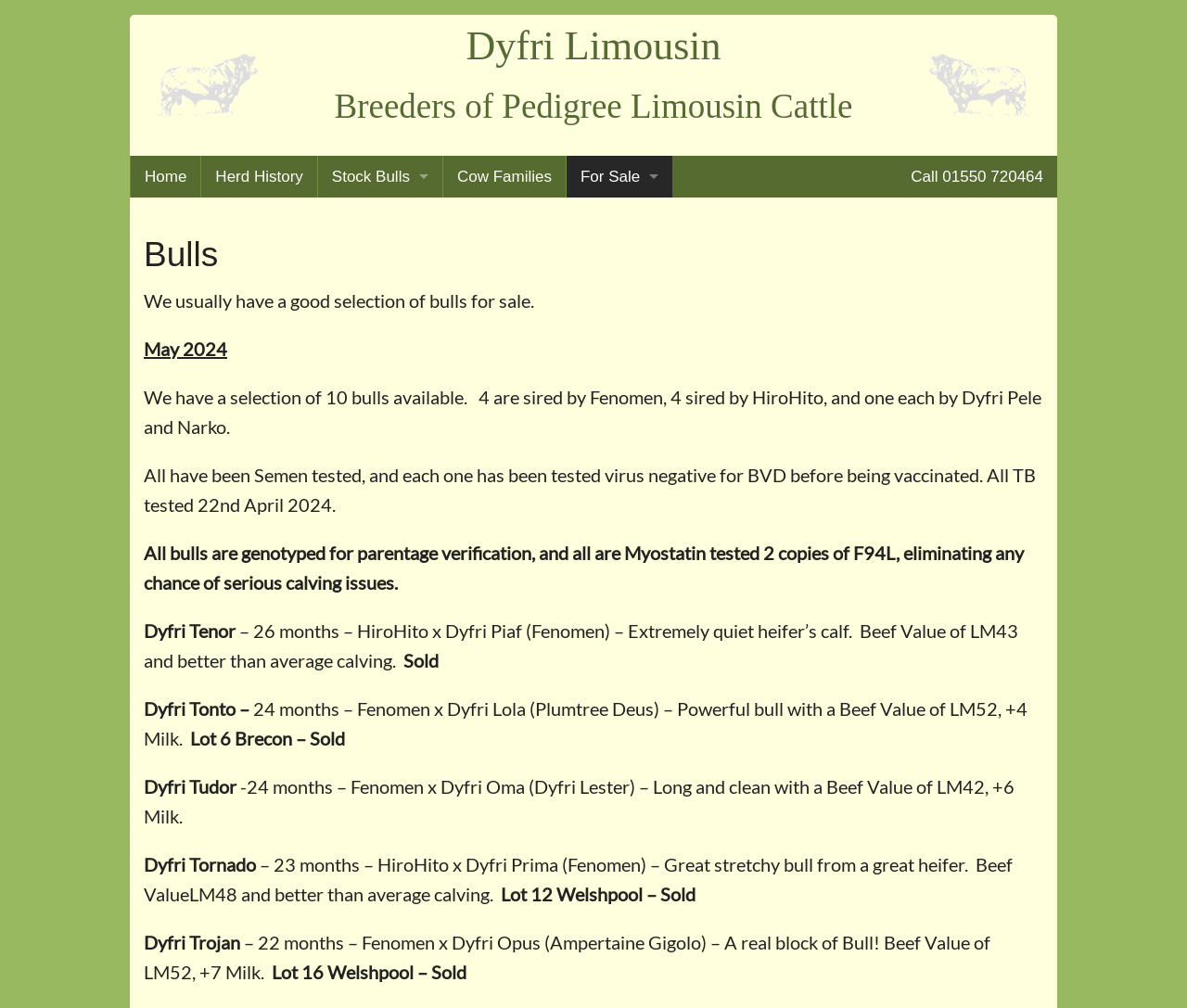Can you find the bounding box coordinates of the area I should click to execute the following instruction: "Learn more about 'Bulls'"?

[0.477, 0.196, 0.567, 0.238]